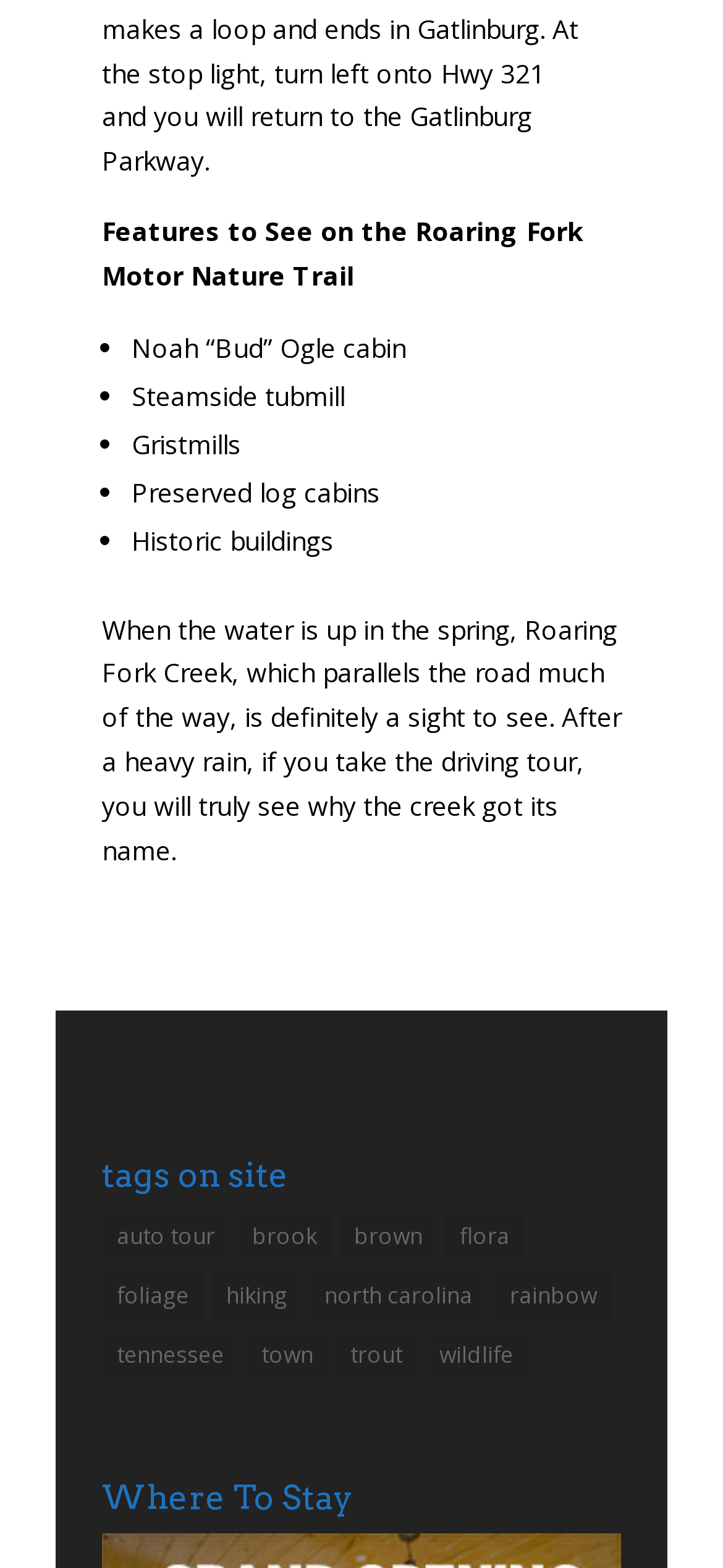Respond with a single word or phrase for the following question: 
What is the section title above the links?

tags on site